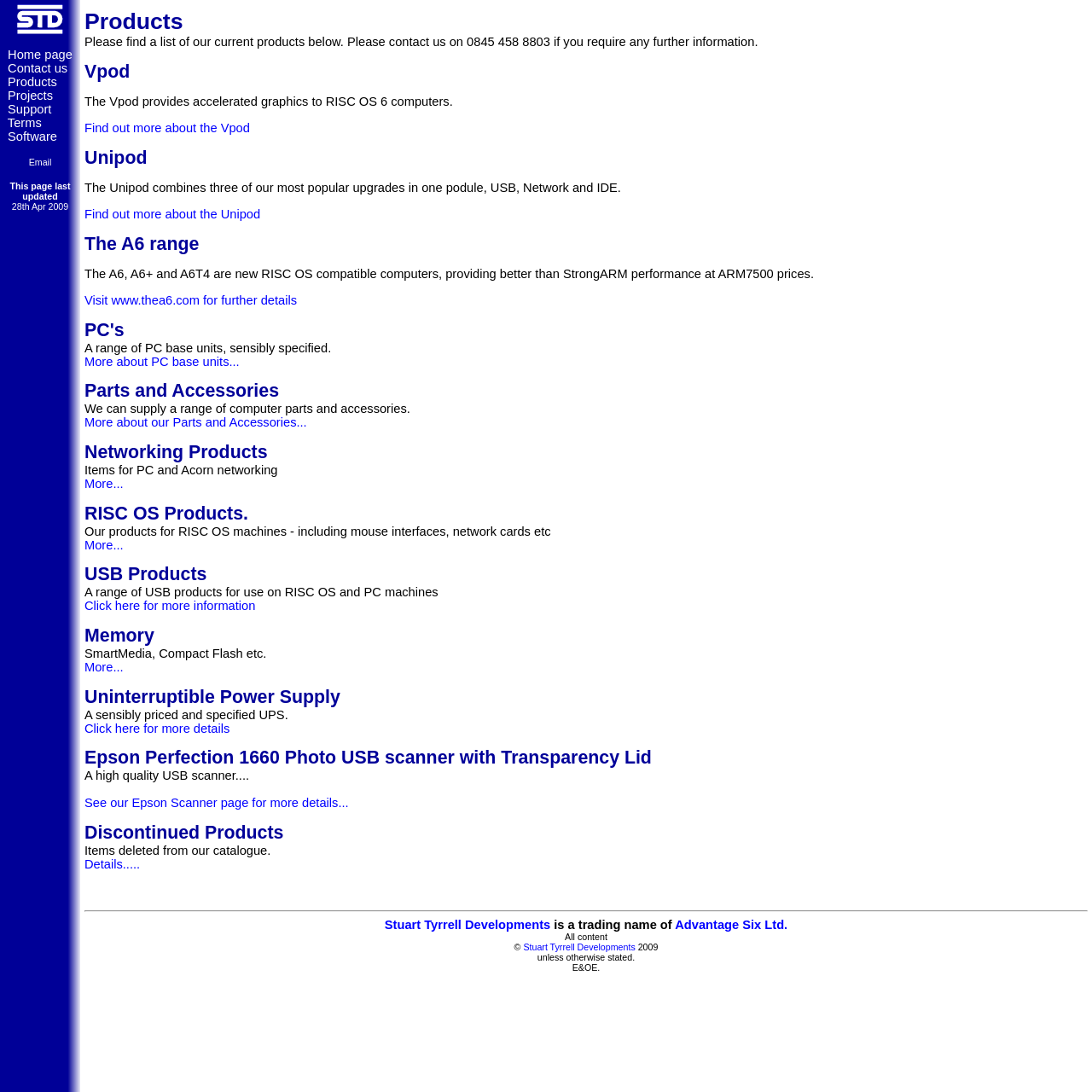What is the website URL mentioned on this page?
Using the information from the image, answer the question thoroughly.

I found the website URL by looking at the text that says 'Visit www.thea6.com for further details'.